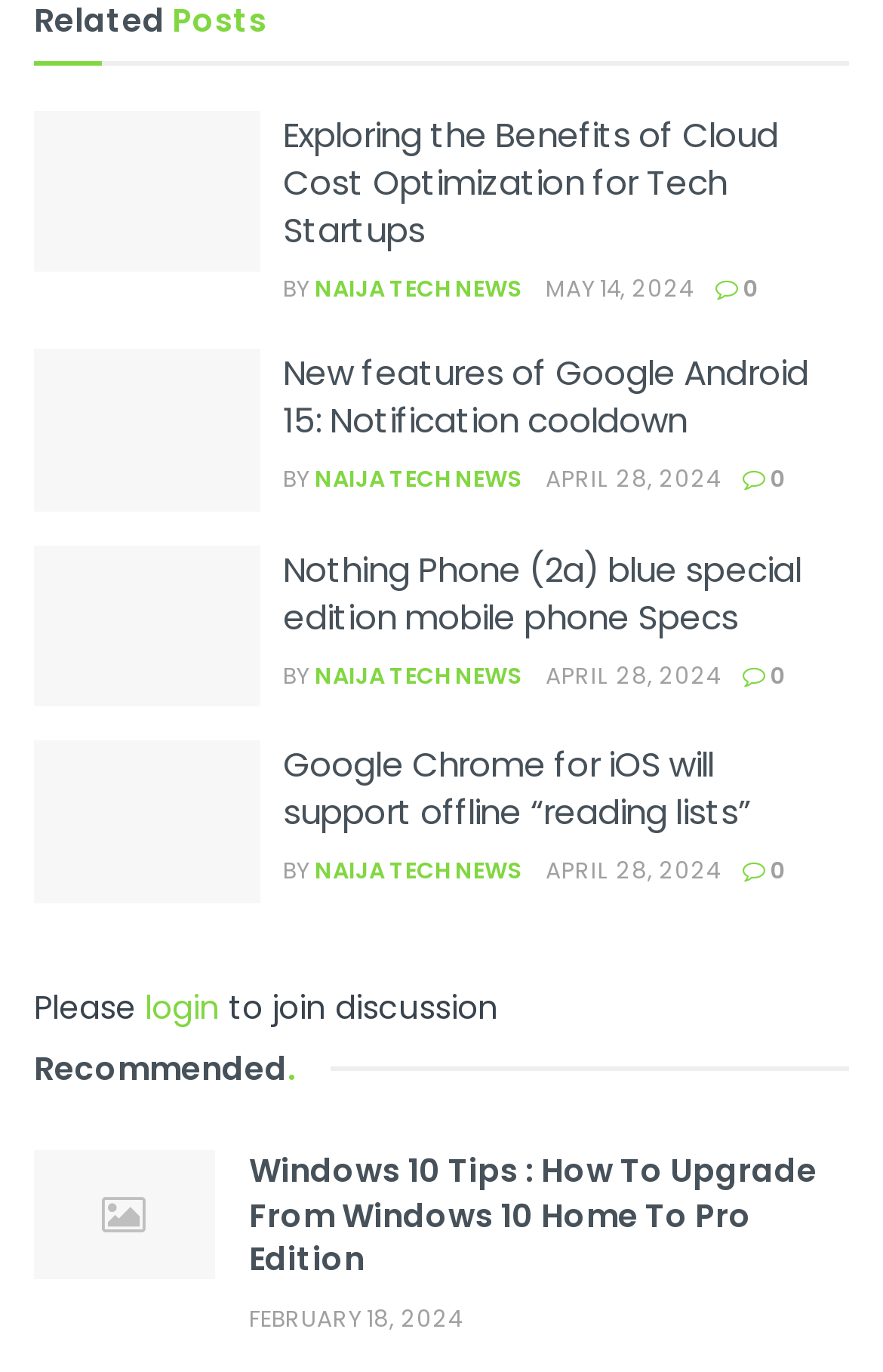Answer the question in a single word or phrase:
How many articles are on this webpage?

4